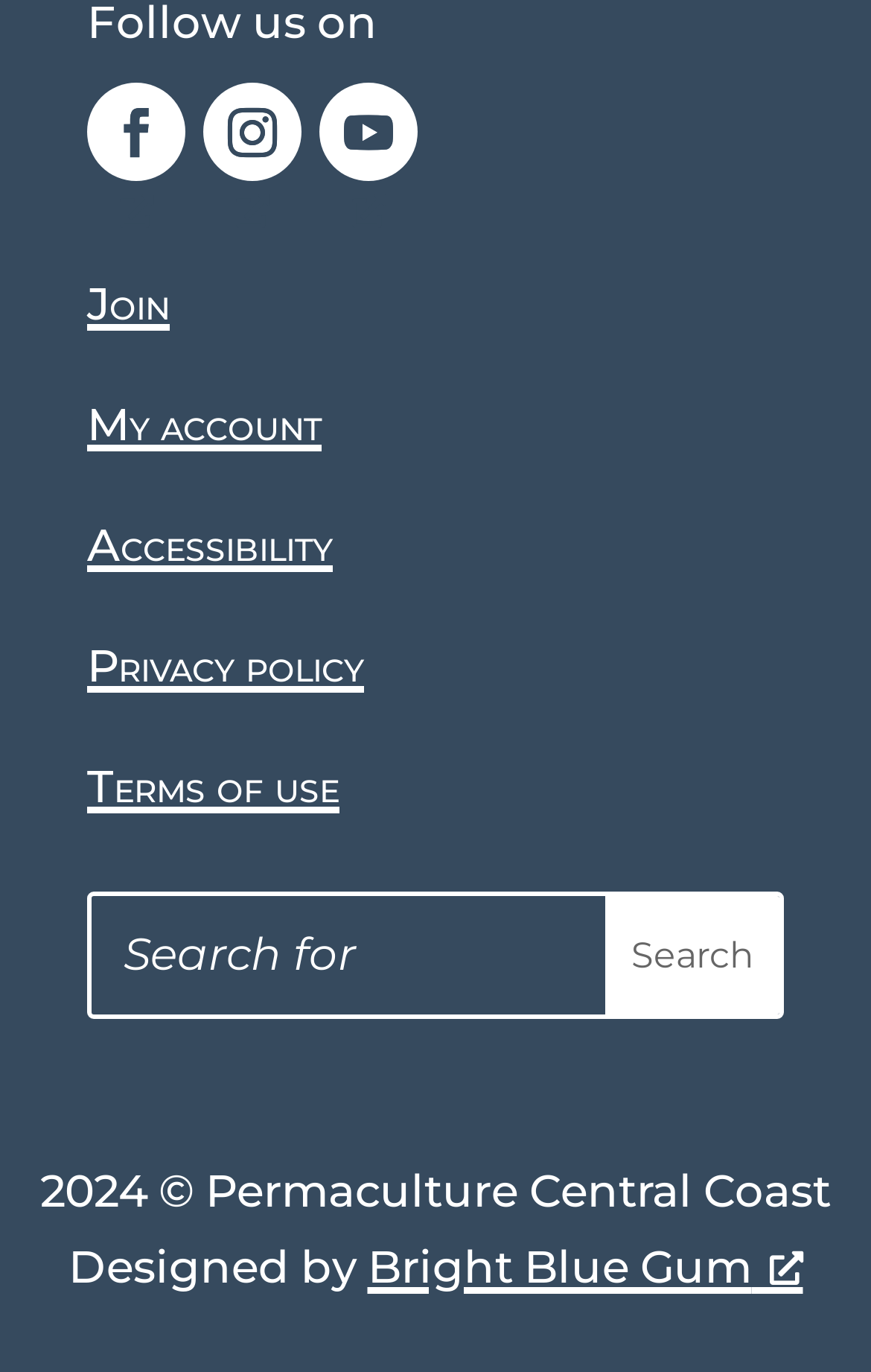Can you find the bounding box coordinates for the element to click on to achieve the instruction: "Join the community"?

[0.1, 0.202, 0.195, 0.241]